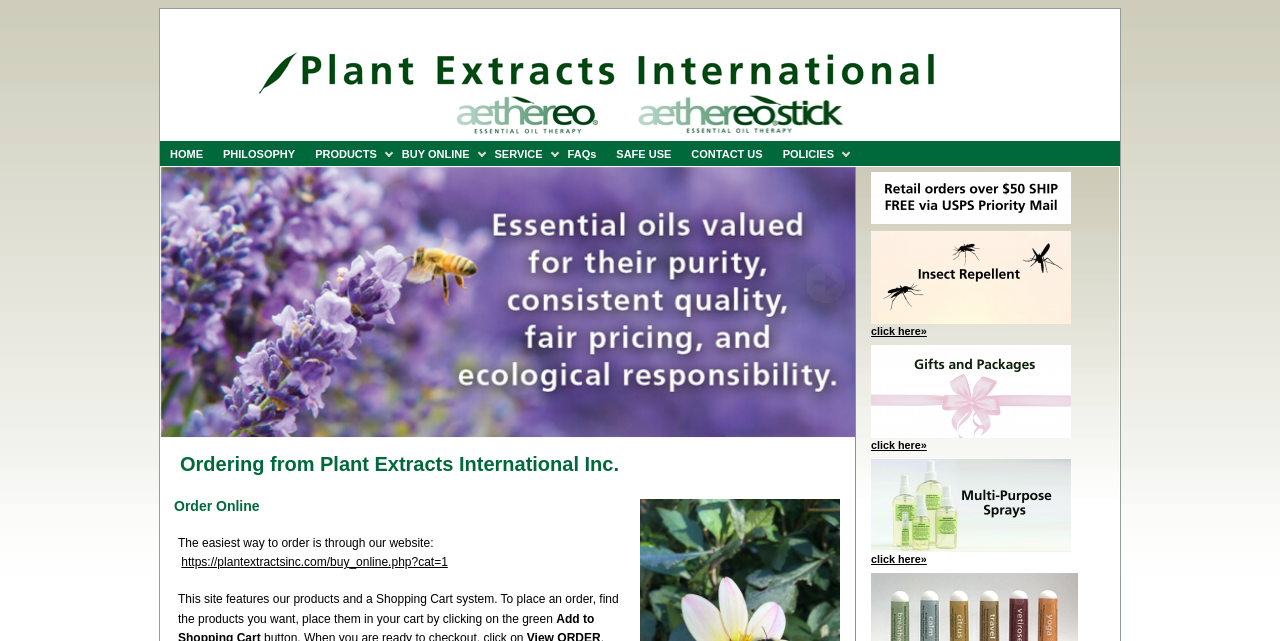Predict the bounding box of the UI element that fits this description: "SAFE USE".

[0.474, 0.22, 0.532, 0.261]